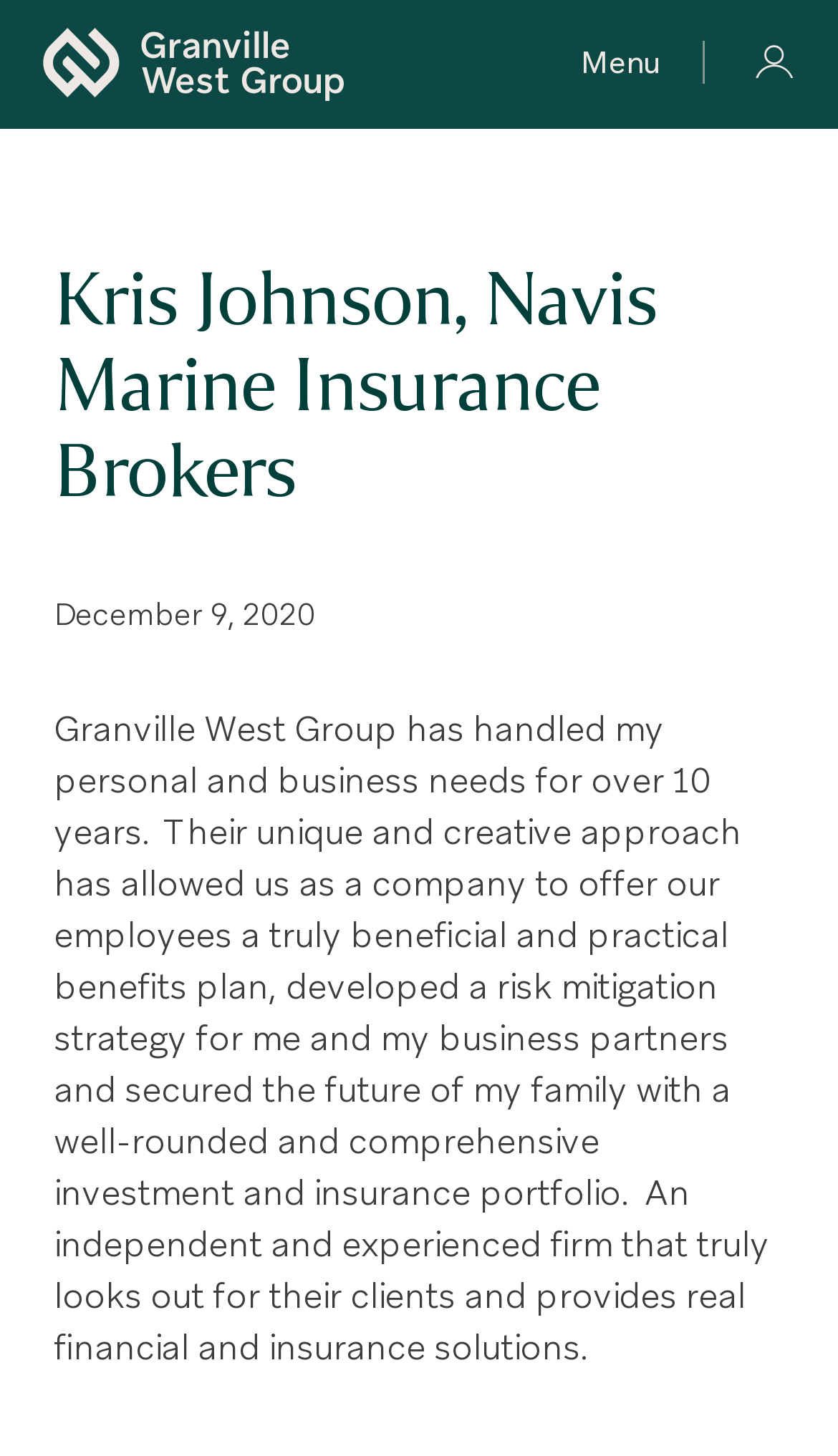What is the name of the insurance broker?
Provide an in-depth and detailed answer to the question.

The name of the insurance broker can be found in the main heading of the webpage, which is 'Kris Johnson, Navis Marine Insurance Brokers – Granville West Group'.